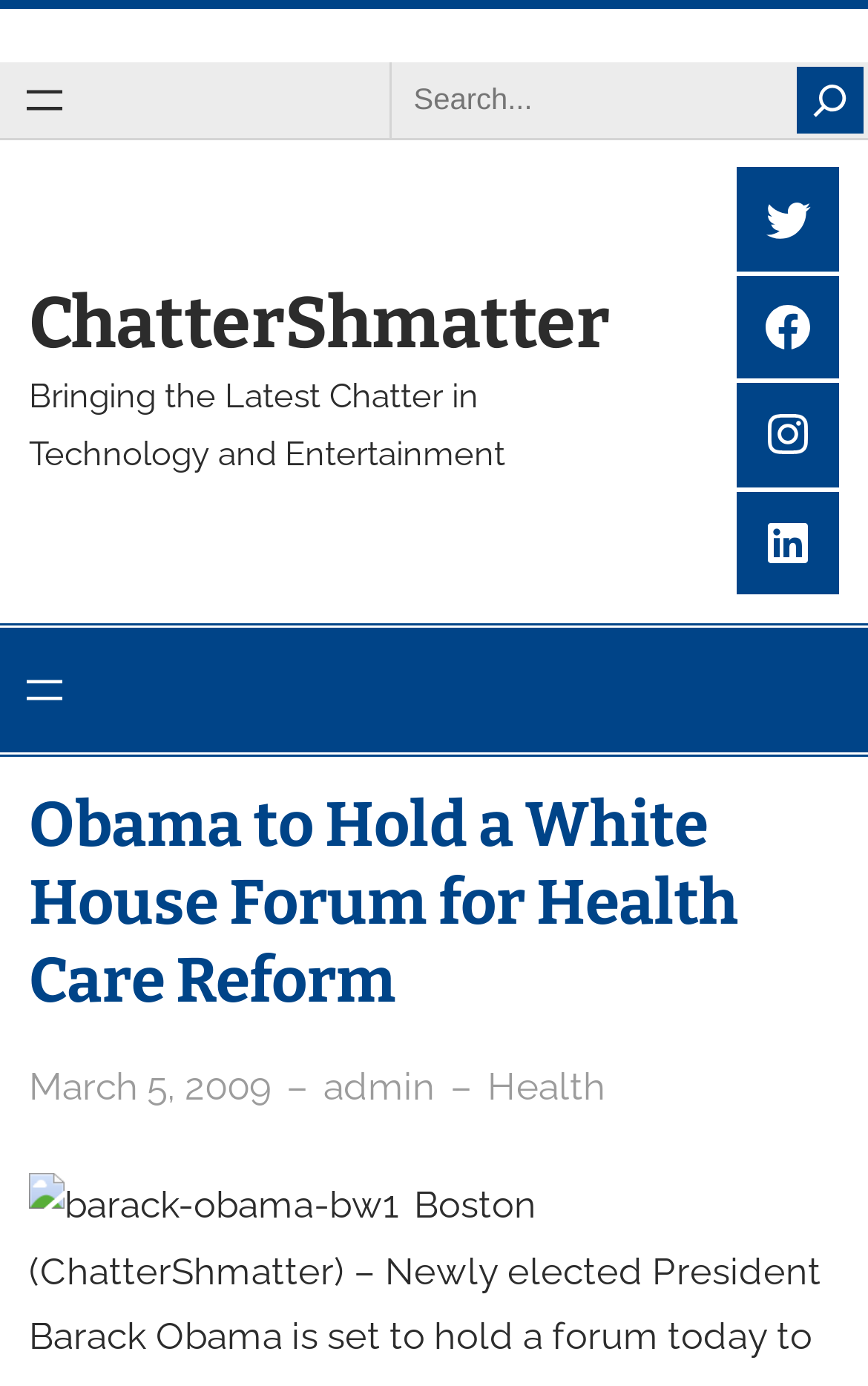What is the text on the top-left button?
Using the image, respond with a single word or phrase.

Open menu